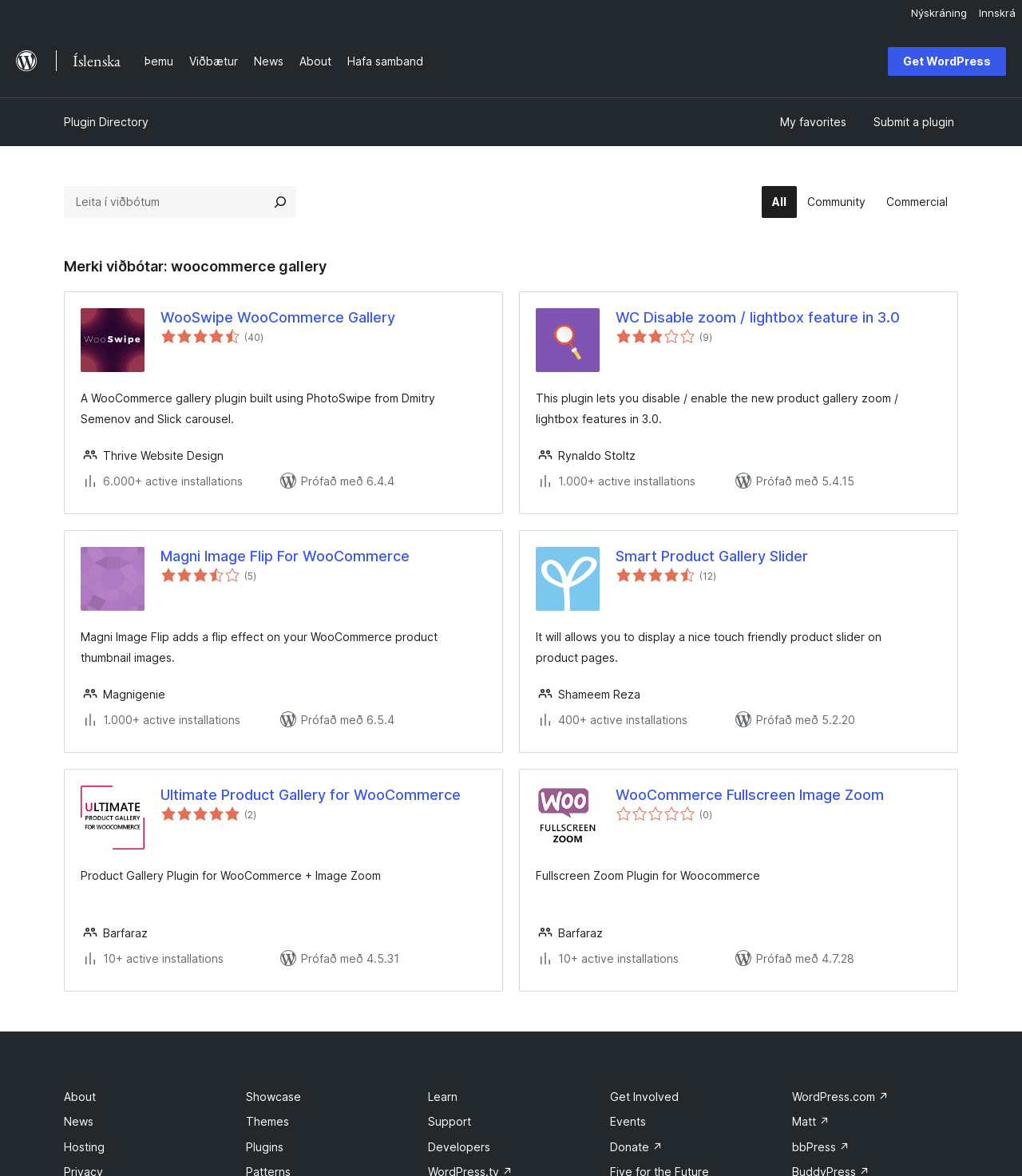How many plugins are listed on this page?
Using the image, provide a concise answer in one word or a short phrase.

5